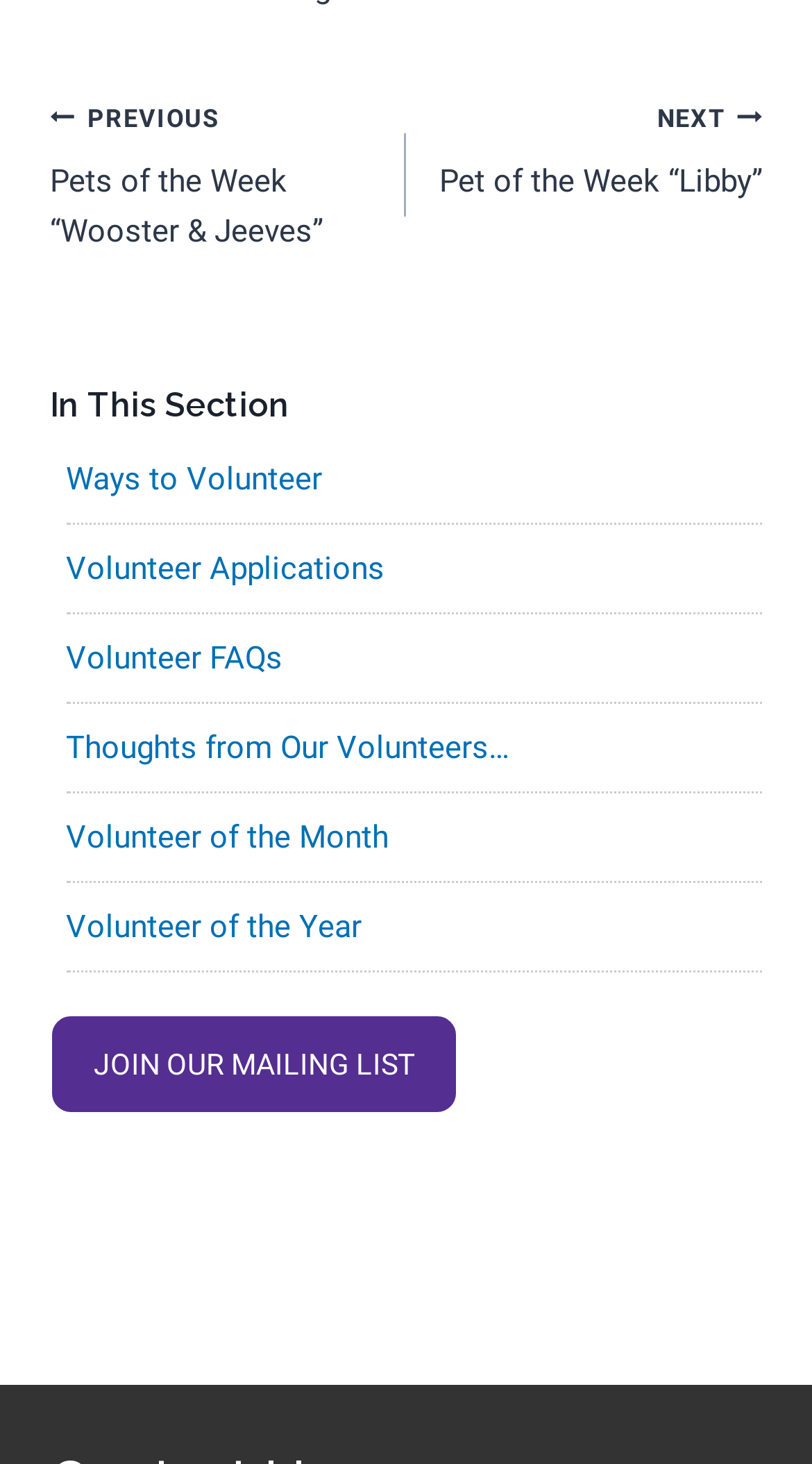Utilize the details in the image to give a detailed response to the question: What is the previous post about?

I found the link 'PREVIOUS Pets of the Week “Wooster & Jeeves”' in the navigation section, which suggests that the previous post is about Pets of the Week featuring Wooster and Jeeves.